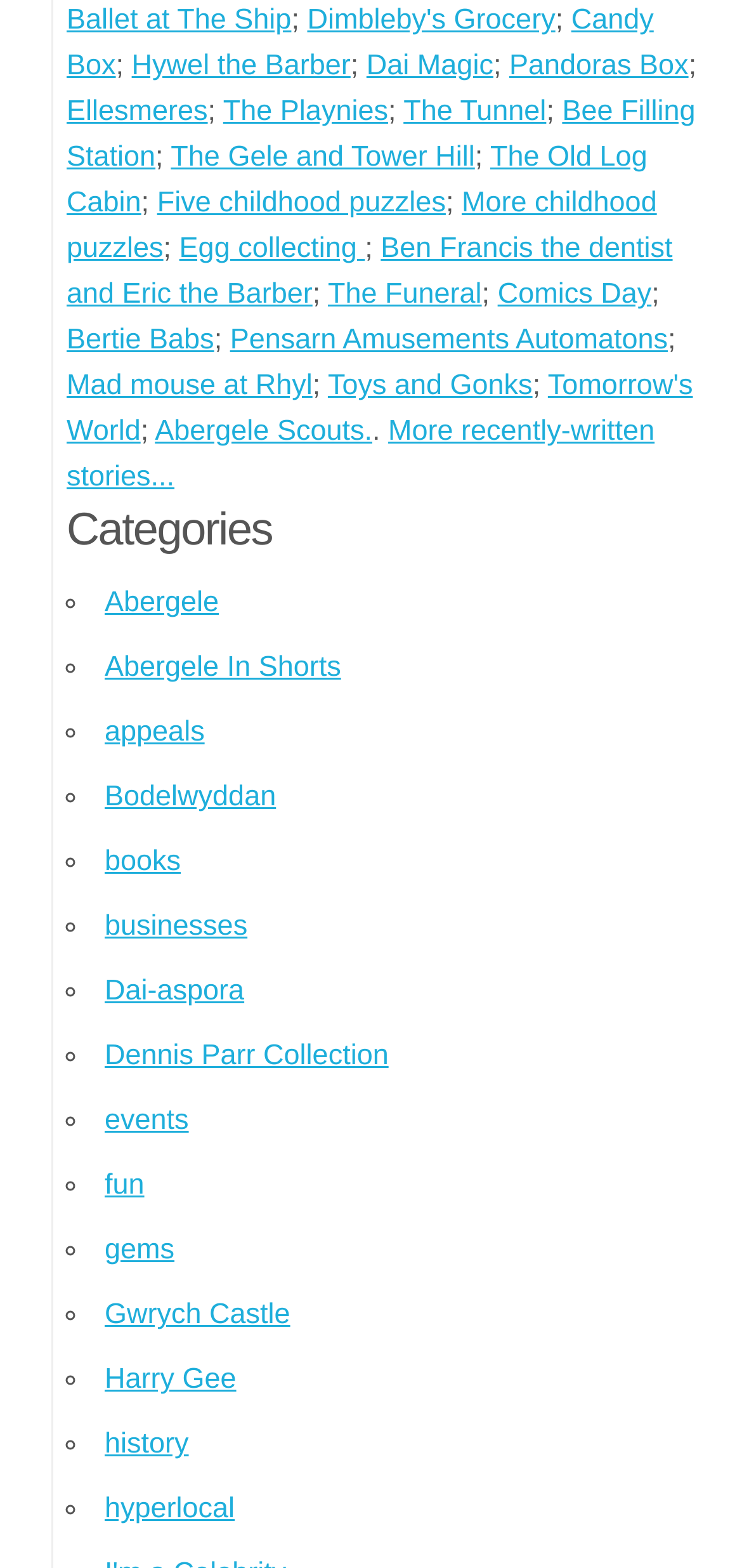Provide the bounding box coordinates of the section that needs to be clicked to accomplish the following instruction: "Learn about 'Gwrych Castle'."

[0.141, 0.829, 0.391, 0.849]